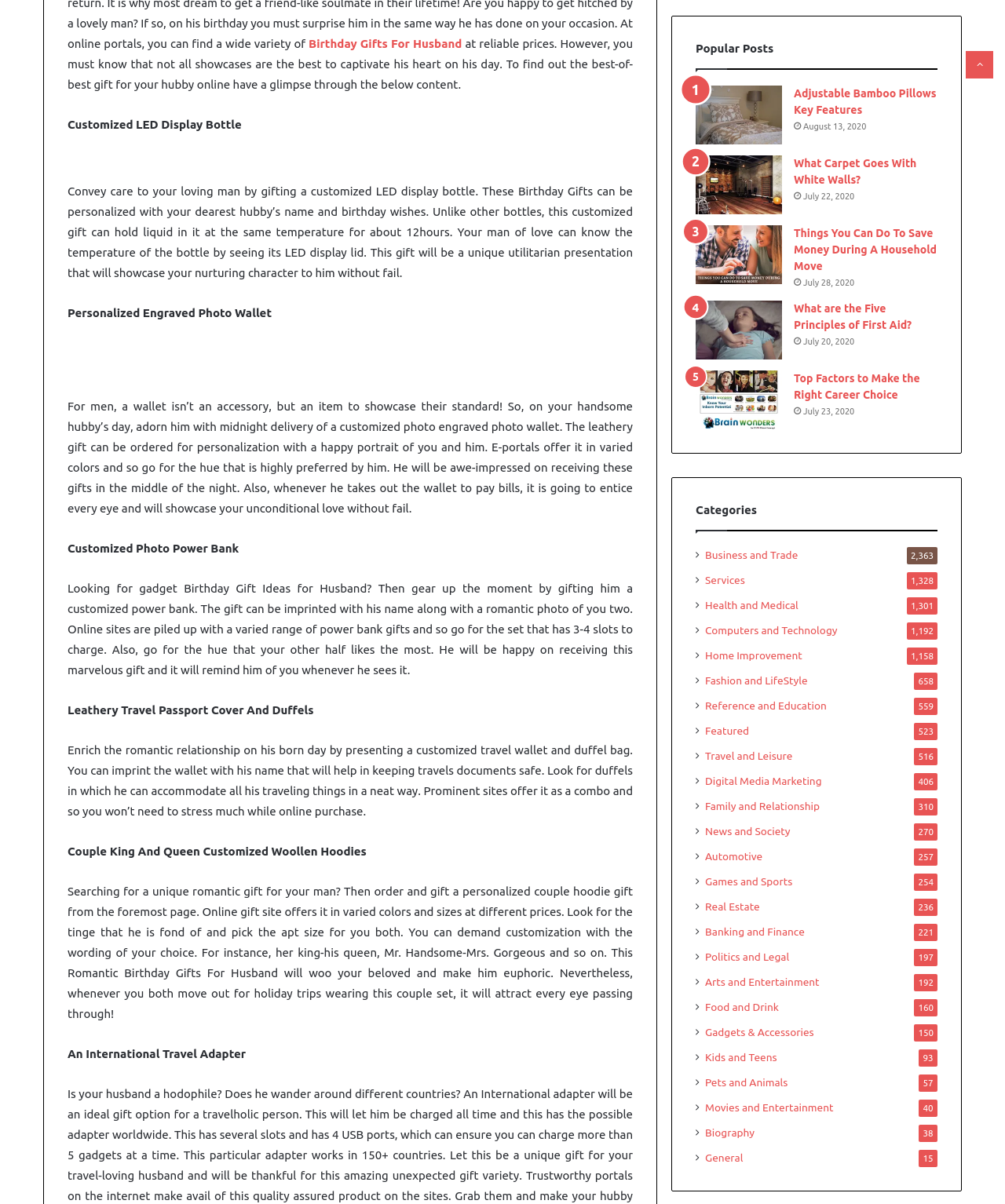How many categories are listed on the webpage?
Answer the question with just one word or phrase using the image.

20